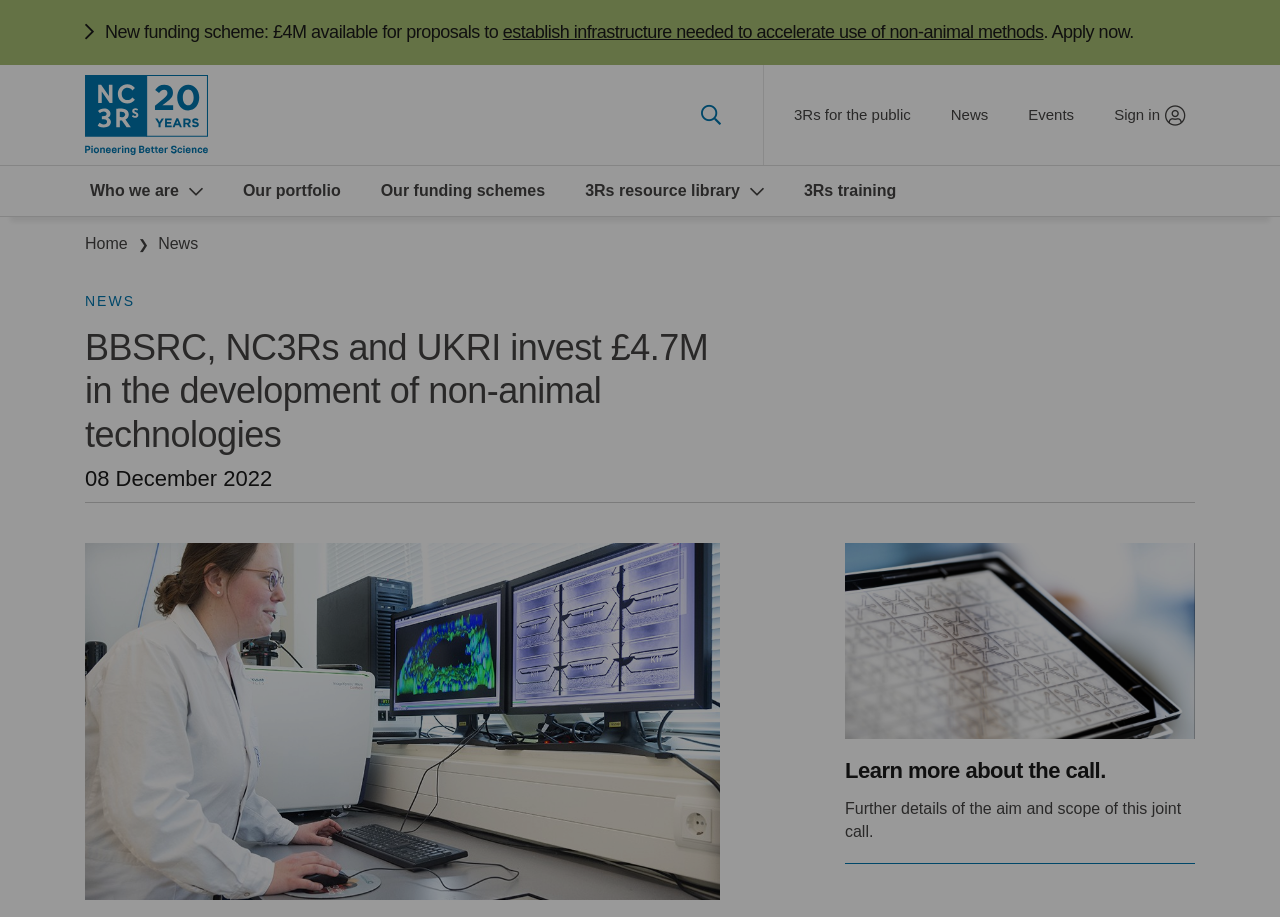Answer the question below using just one word or a short phrase: 
What is the name of the organization celebrating 20 years?

NC3Rs